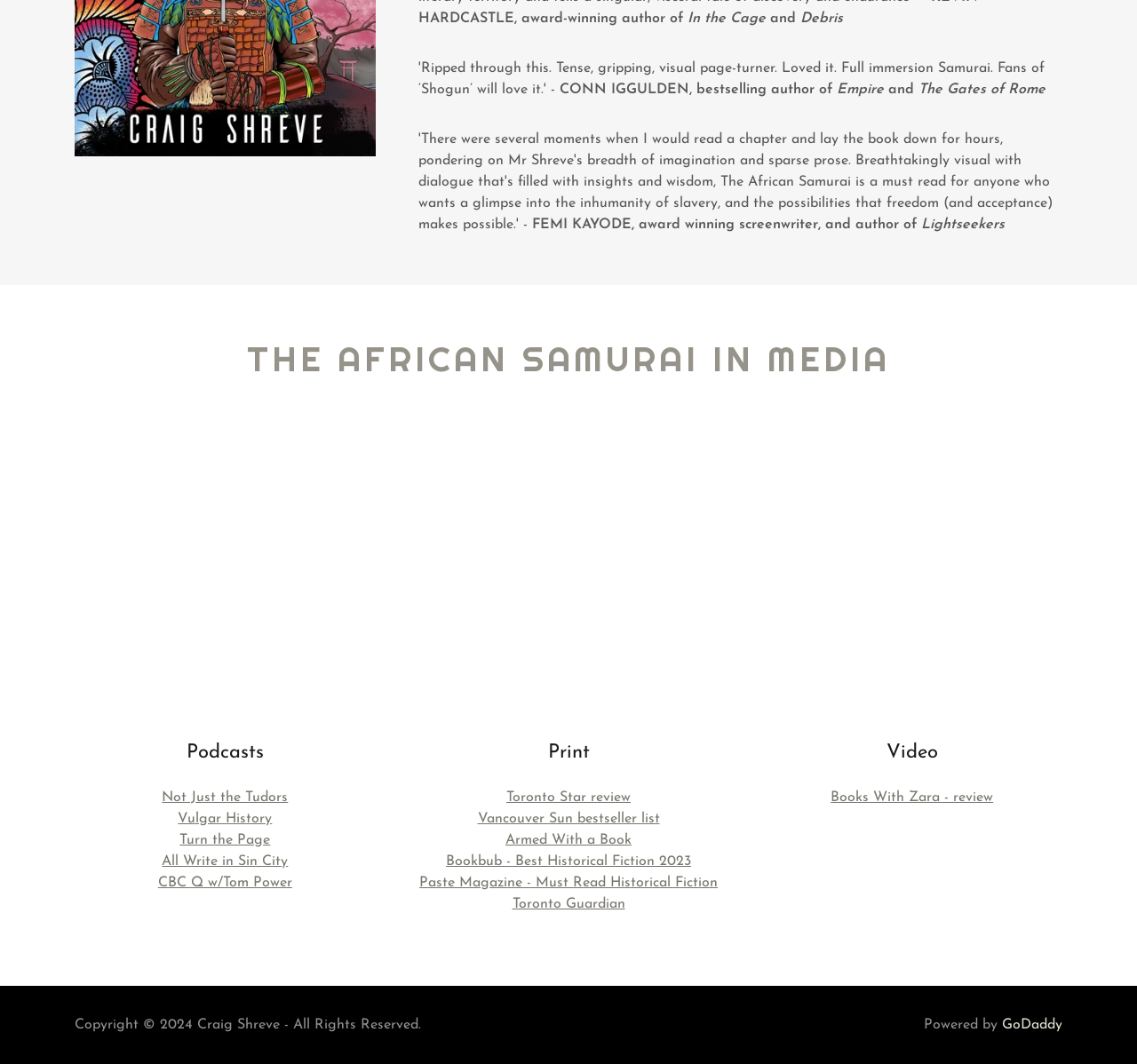Please determine the bounding box coordinates of the section I need to click to accomplish this instruction: "Explore the 'Print' section".

[0.368, 0.696, 0.632, 0.719]